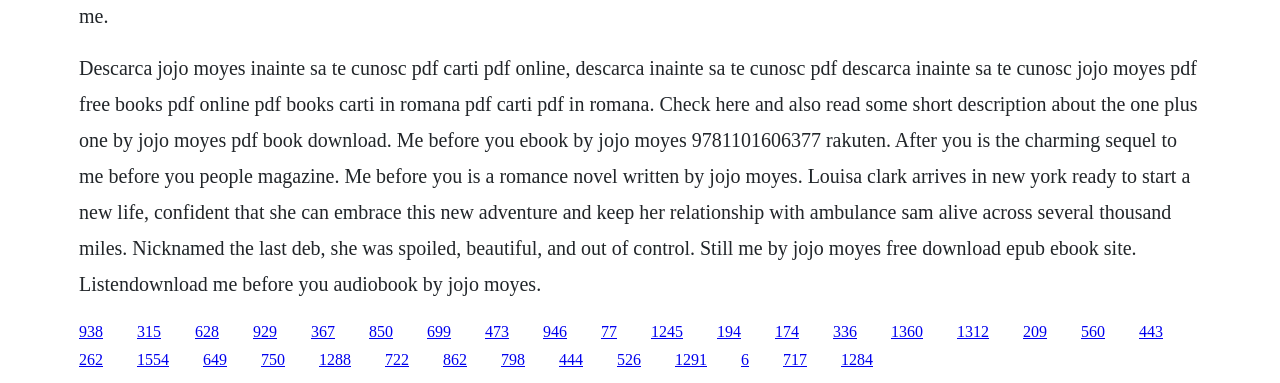How many links are present on this webpage? Analyze the screenshot and reply with just one word or a short phrase.

30